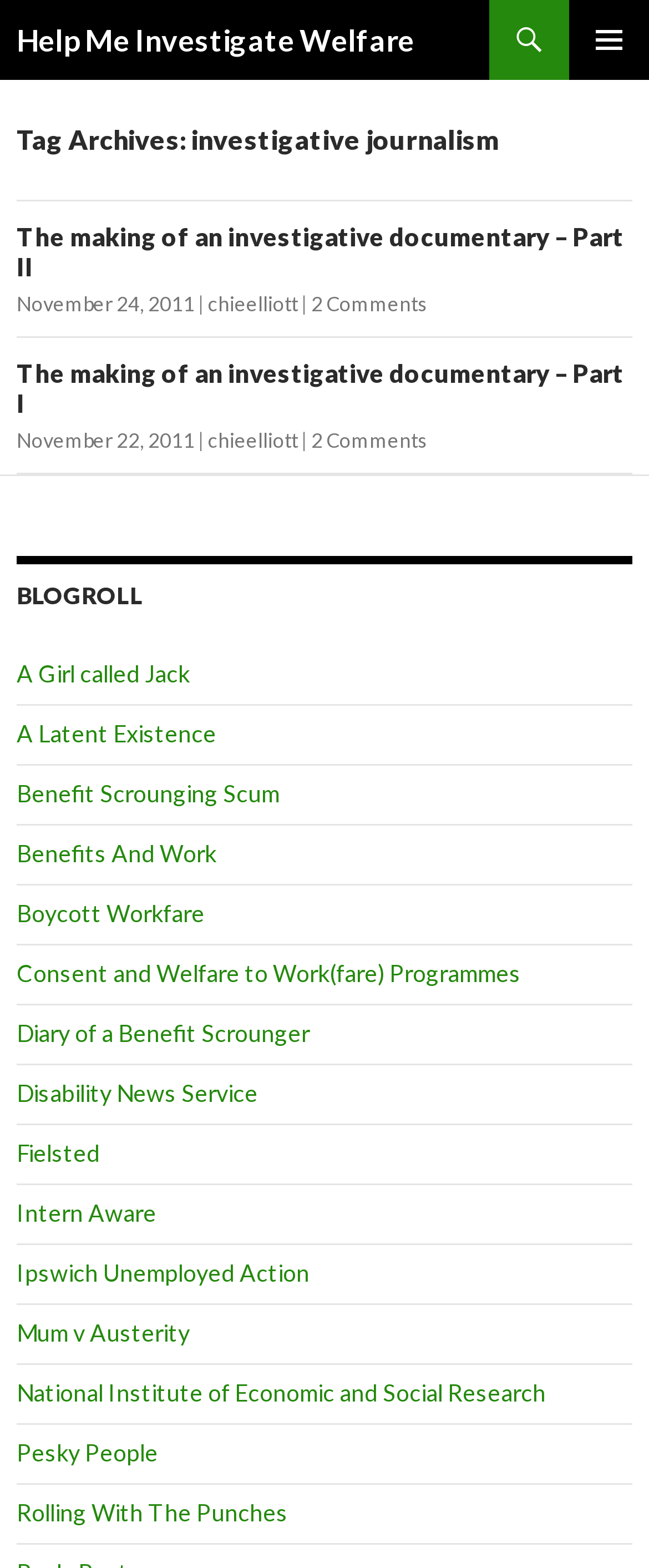Who is the author of the second article?
Can you offer a detailed and complete answer to this question?

I looked at the second 'article' element [33] and found a 'link' element [533] inside it, which contains the author's name.